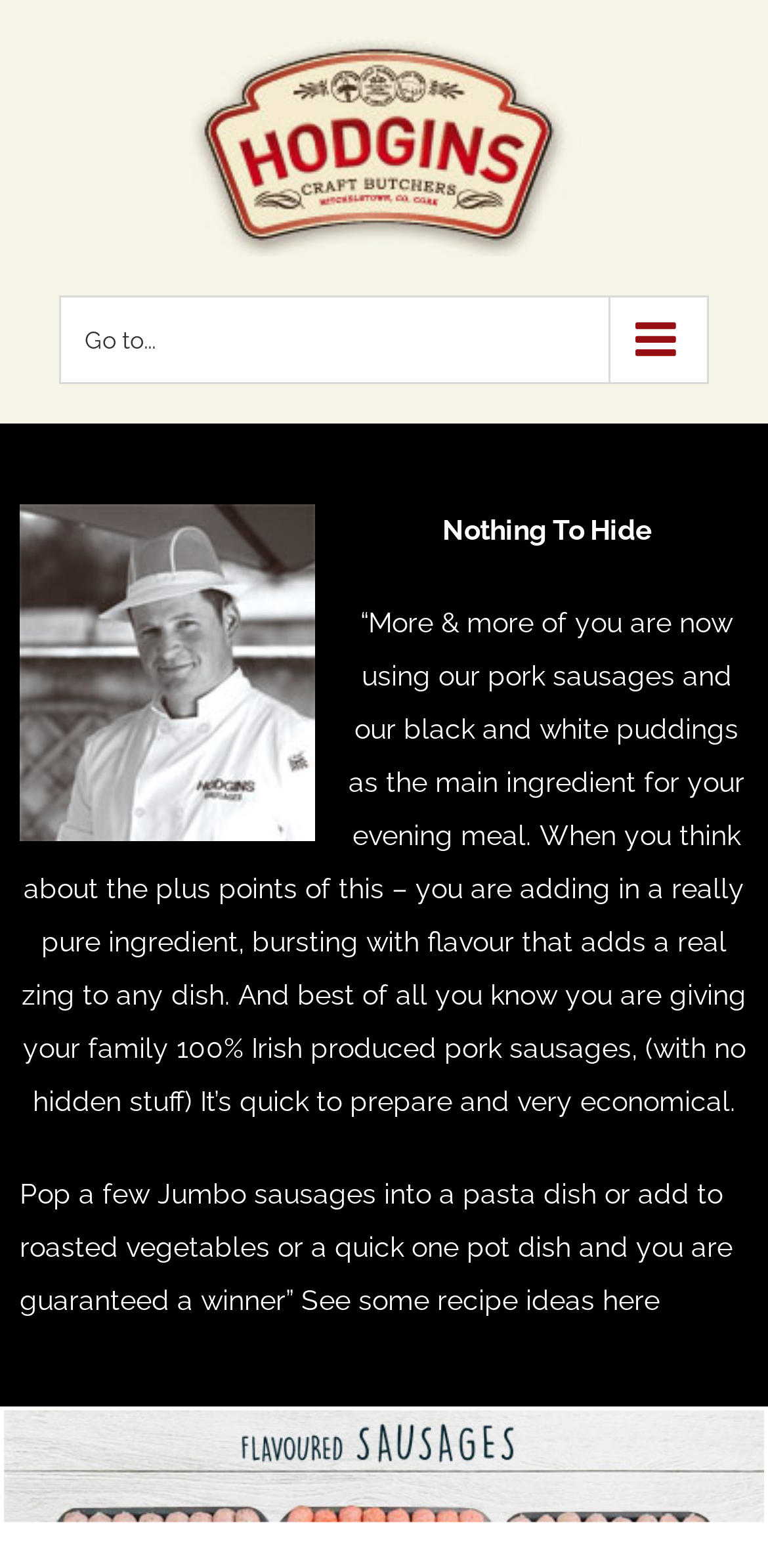Give a detailed account of the webpage.

The webpage is about Hodgins Foods, a company that produces traditional Irish sausages and black and white puddings. At the top of the page, there is a main menu navigation bar that spans almost the entire width of the page, with a logo of Hodgins Foods on the left side. Below the navigation bar, there is a short text "Go to..." followed by a prominent heading "Nothing To Hide" in the middle of the page.

The main content of the page is a paragraph of text that occupies most of the page, describing the benefits of using Hodgins Foods' sausages and puddings as ingredients for evening meals. The text highlights the purity and flavor of the products, as well as their convenience and economy. The paragraph is divided into two sections, with the first part discussing the advantages of using the products and the second part suggesting recipe ideas.

At the bottom of the page, there is a call-to-action text "See some recipe ideas here" that encourages visitors to explore more recipe ideas. Overall, the page has a simple and clean layout, with a focus on promoting the quality and benefits of Hodgins Foods' products.